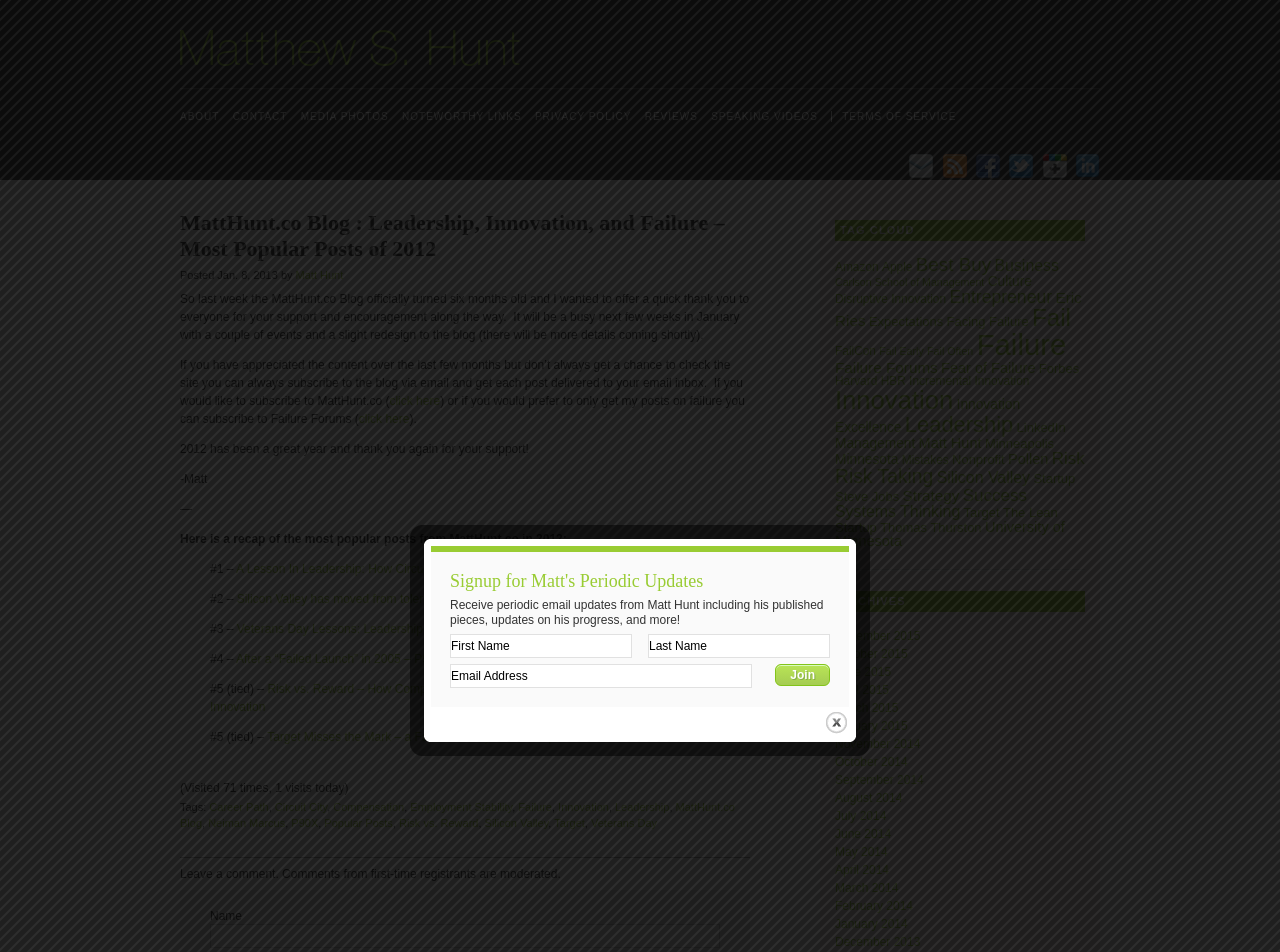Identify the bounding box of the HTML element described as: "Carlson School of Management".

[0.652, 0.29, 0.769, 0.302]